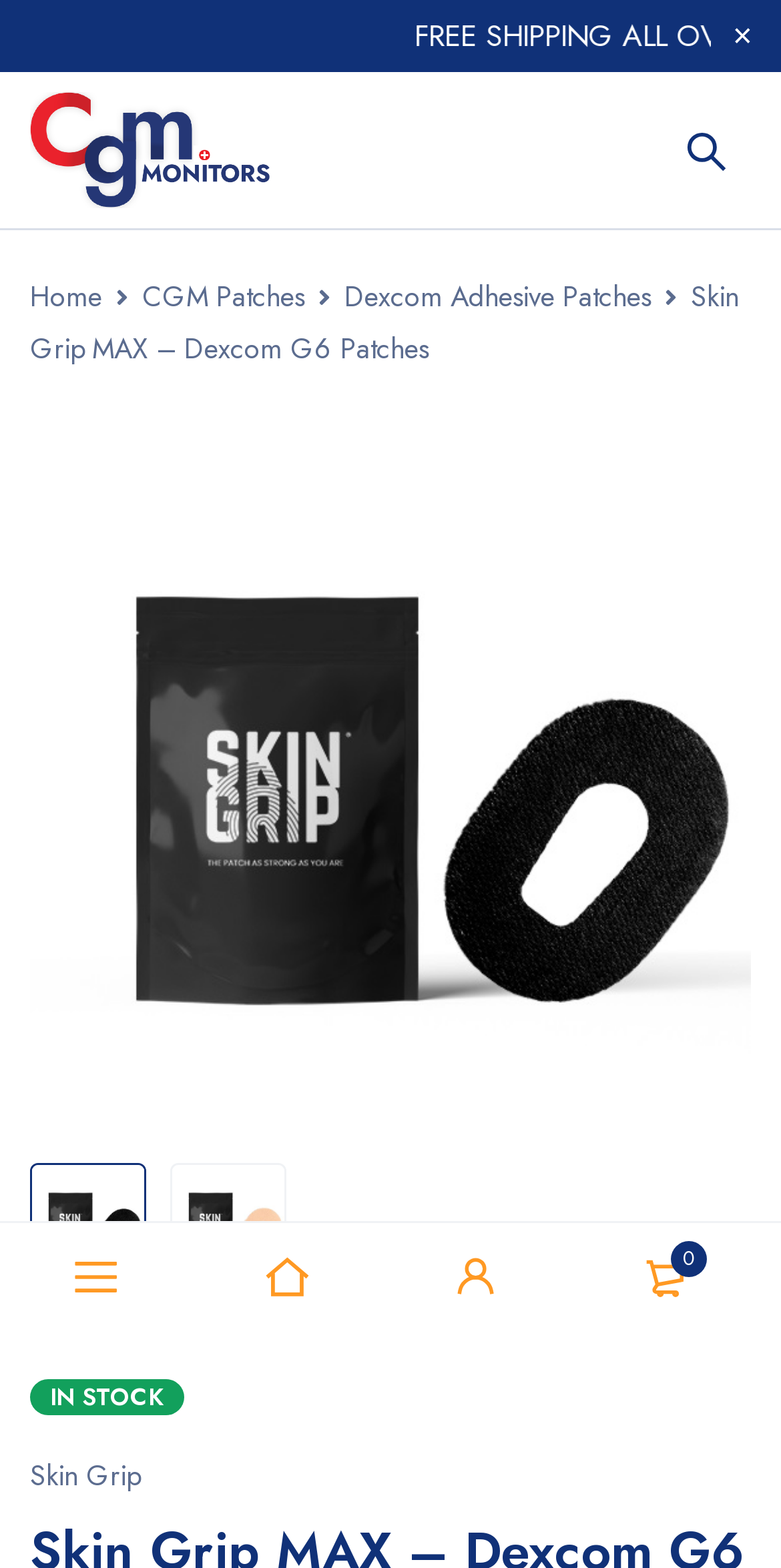What is the name of the product?
Based on the image, answer the question with as much detail as possible.

The name of the product is mentioned on the top of the webpage as 'Skin Grip MAX – Dexcom G6 Patches', which indicates that the name of the product is Skin Grip MAX.